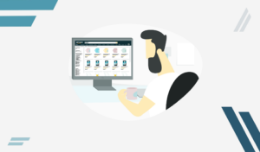What is the atmosphere of the background?
Based on the image, provide a one-word or brief-phrase response.

Modern and digital